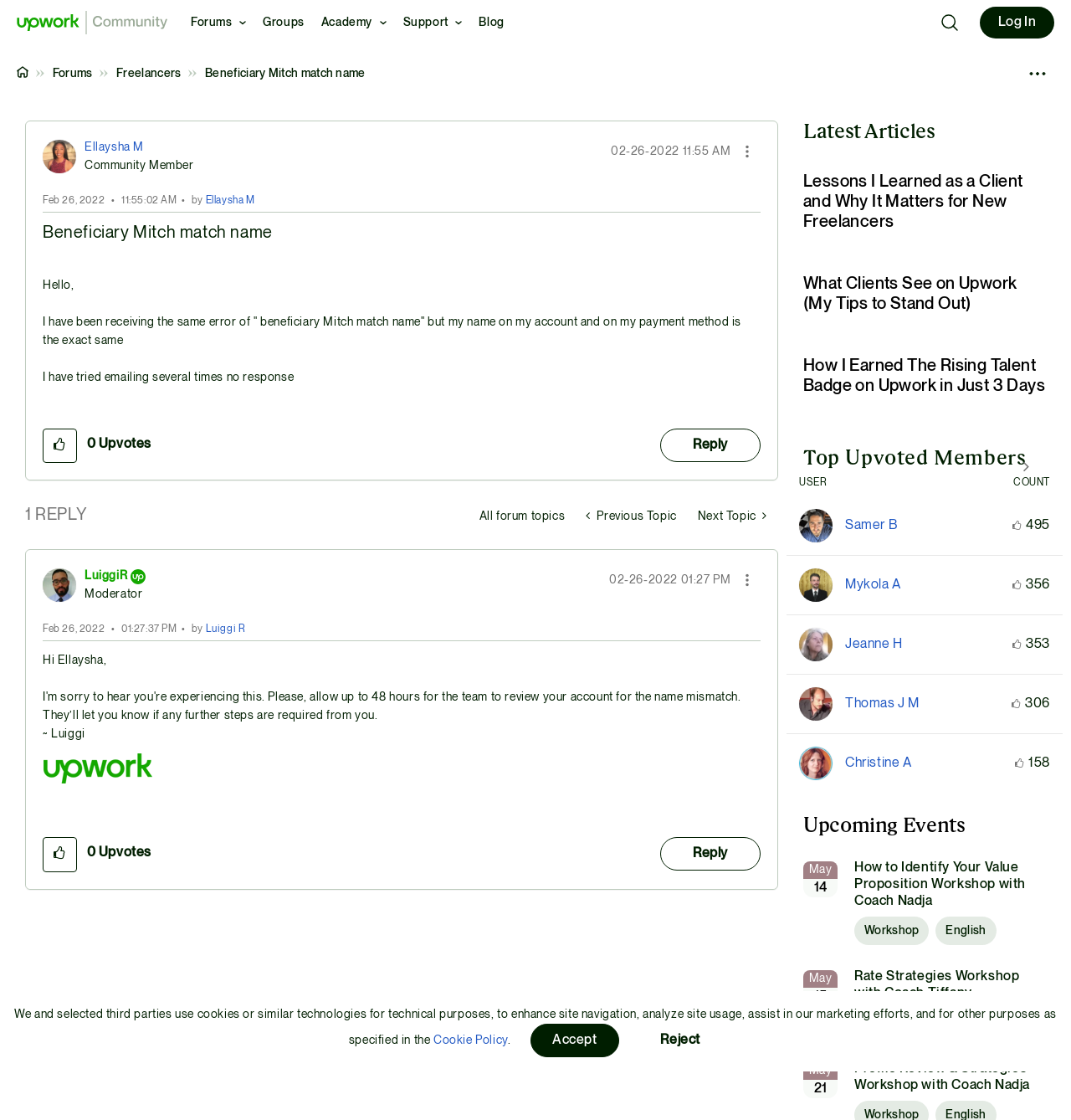Pinpoint the bounding box coordinates of the clickable element to carry out the following instruction: "Reply to comment."

[0.616, 0.748, 0.71, 0.778]